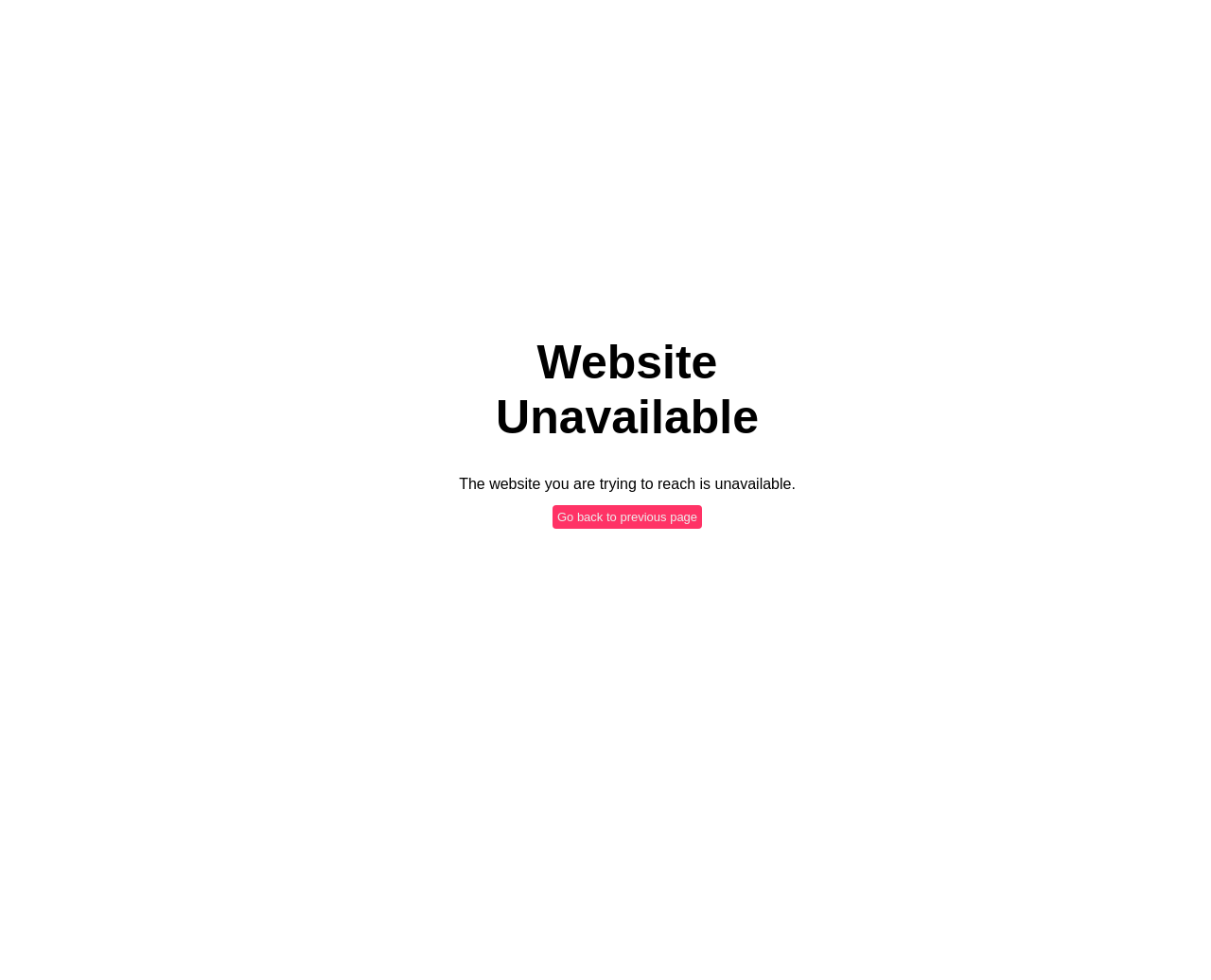Highlight the bounding box of the UI element that corresponds to this description: "Go back to previous page".

[0.456, 0.515, 0.58, 0.54]